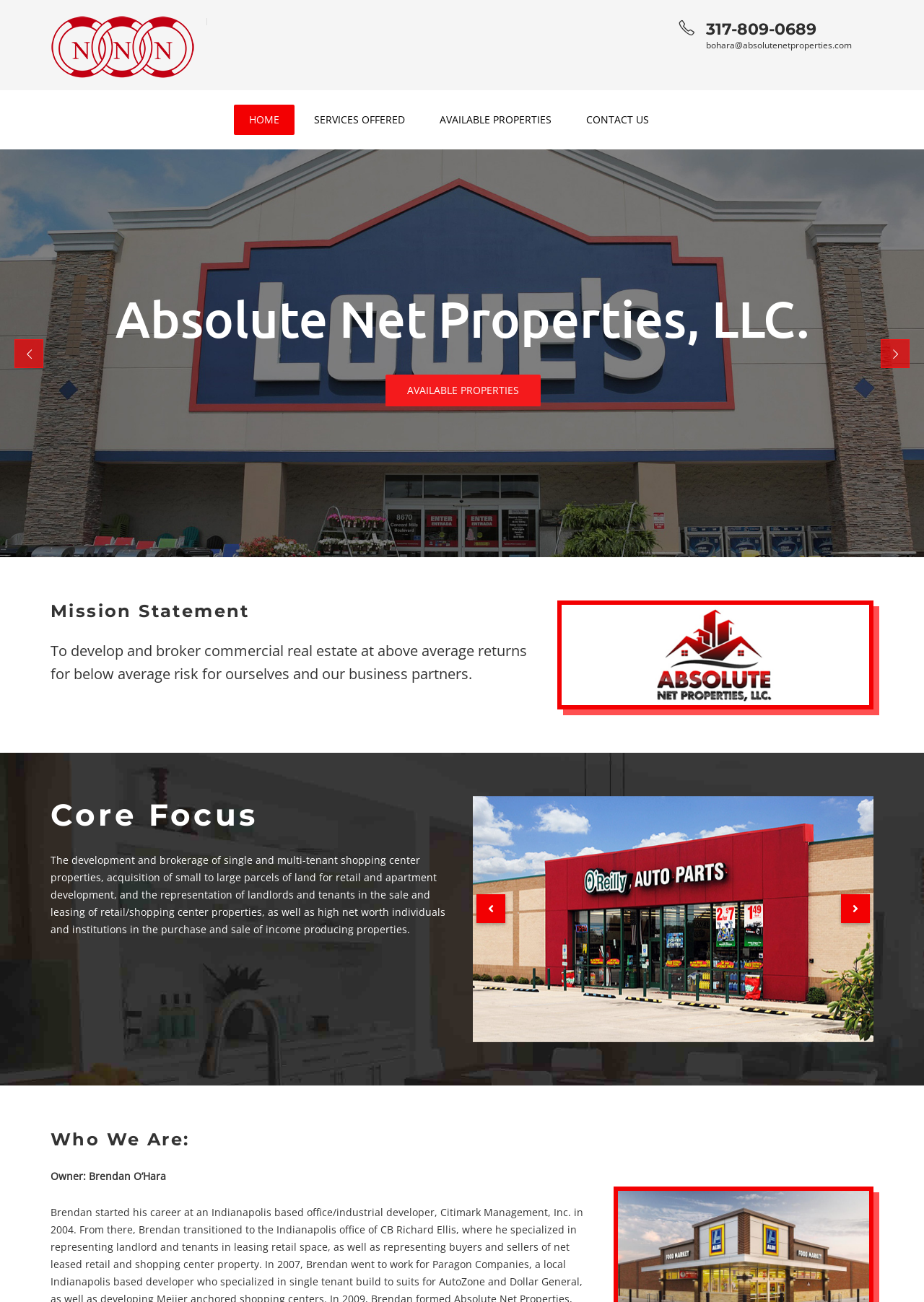What services does the company offer?
Using the details shown in the screenshot, provide a comprehensive answer to the question.

The services offered by the company are obtained from the 'SERVICES OFFERED' link and the mission statement, which mention the development and brokerage of commercial real estate properties.